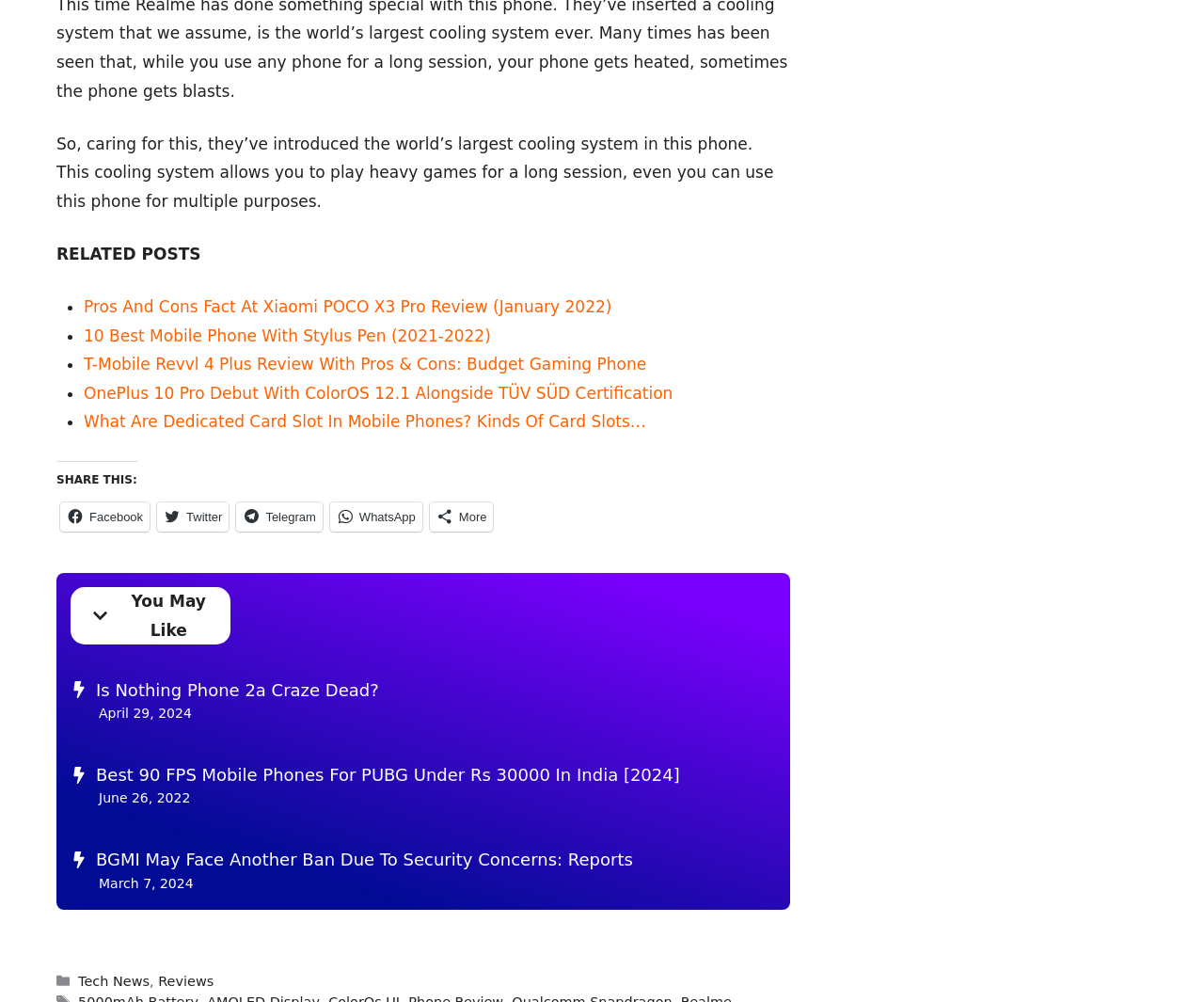What are the two categories mentioned at the bottom?
Provide a detailed answer to the question using information from the image.

At the bottom of the webpage, under the 'Categories' section, two categories are mentioned, which are Tech News and Reviews, separated by a comma.